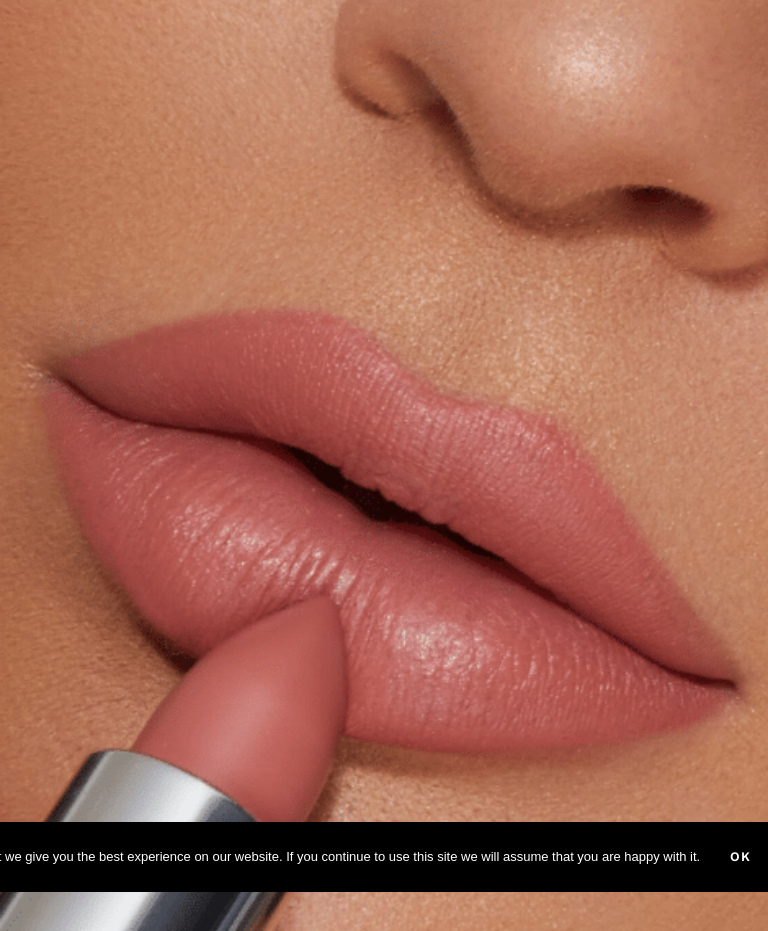Explain in detail what you see in the image.

This close-up image showcases beautifully applied lipstick in a soft pink shade, enhancing the fullness of the model's lips. With a silver tube in hand, the lipstick is poised for application, perfectly complementing the model's natural beauty. The light highlights the subtle texture of both the lips and the skin, emphasizing a flawless makeup look. This visual aligns with the theme of "12 special tips for applying lipstick," providing inspiration and guidance for achieving a long-lasting and polished appearance. The image reflects the diverse world of lipstick, celebrating its role in makeup artistry and personal expression.